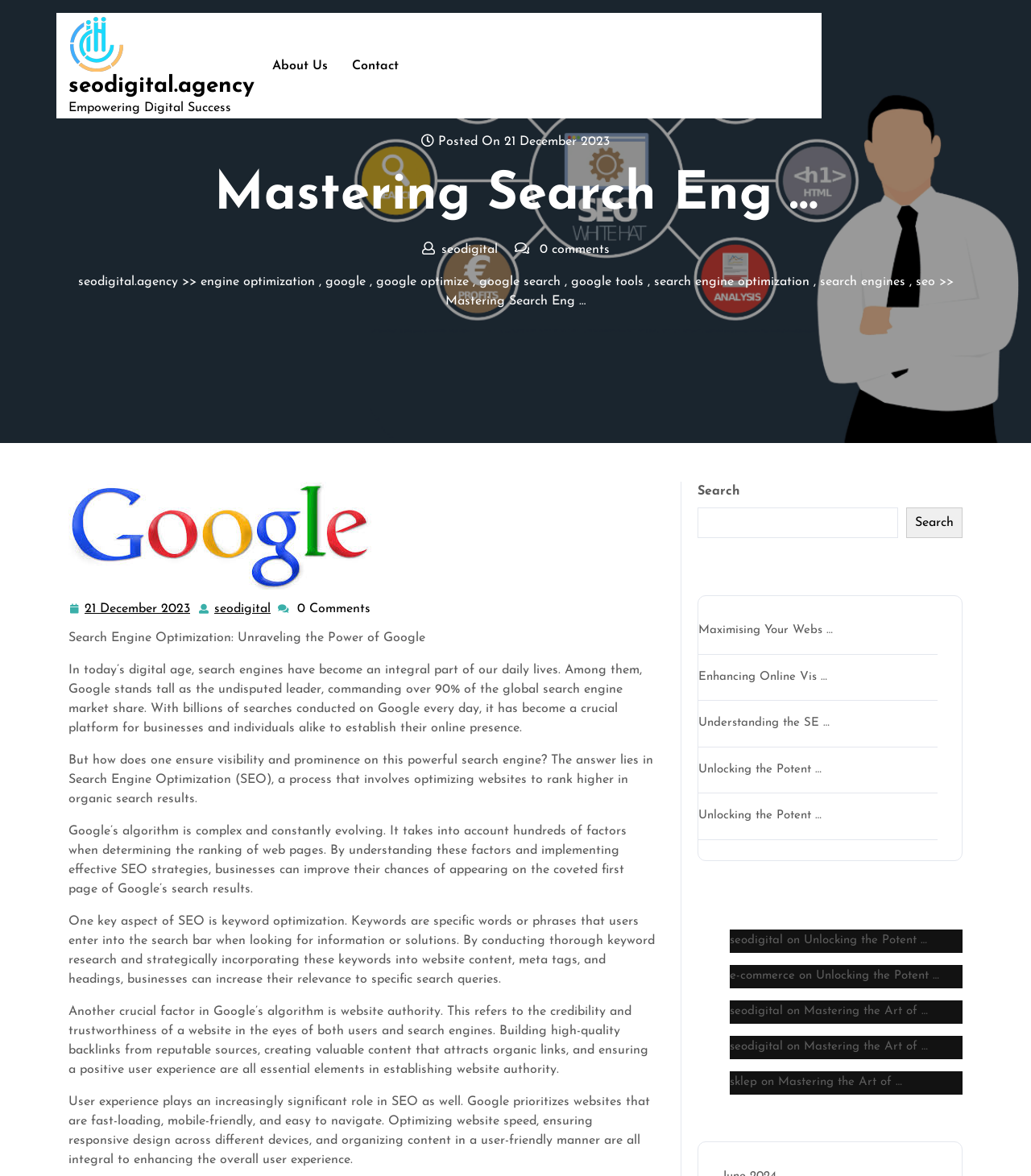Find the bounding box coordinates for the UI element whose description is: "search engine optimization". The coordinates should be four float numbers between 0 and 1, in the format [left, top, right, bottom].

[0.634, 0.234, 0.785, 0.245]